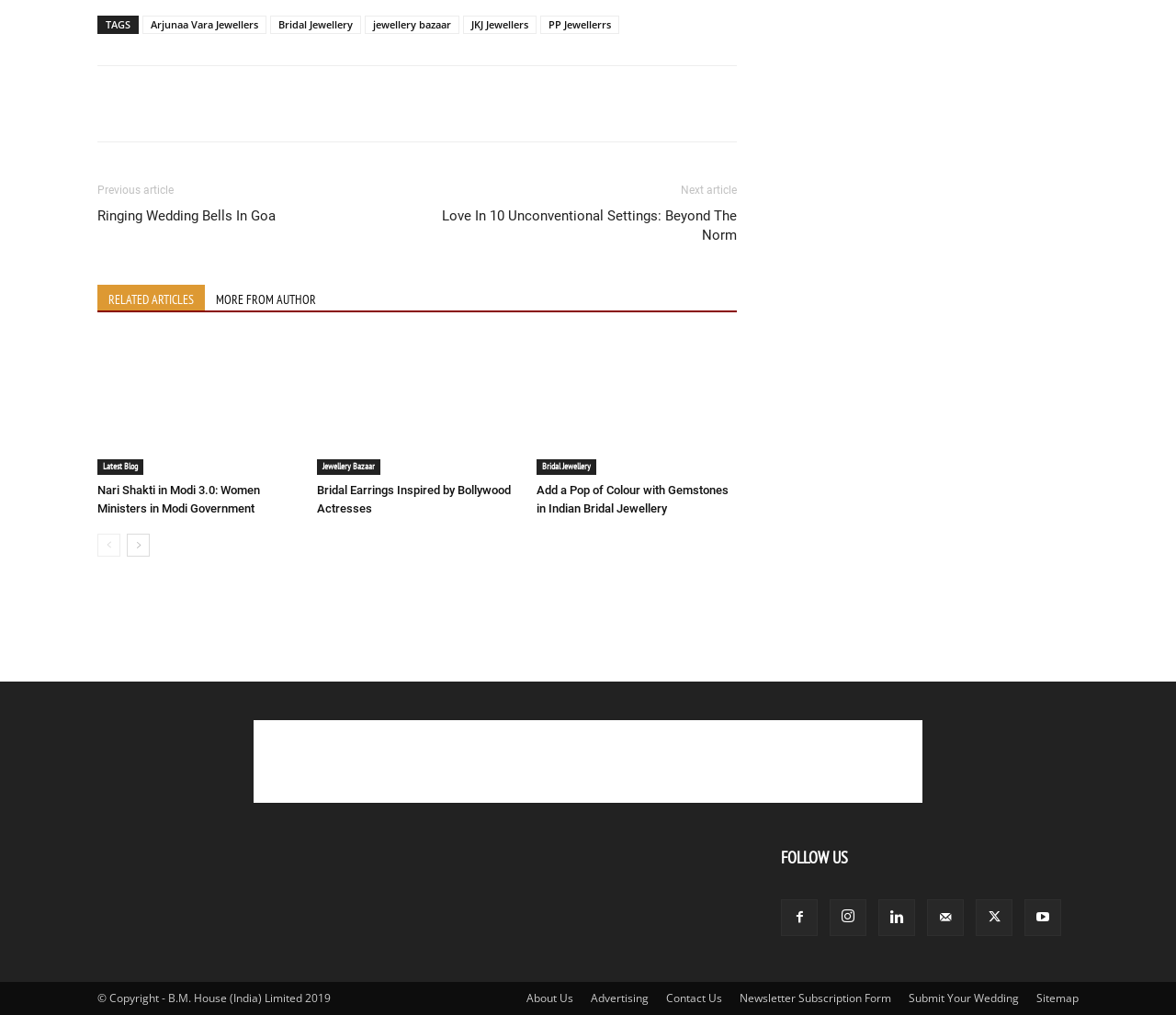Please identify the bounding box coordinates of the element that needs to be clicked to perform the following instruction: "Read 'Ringing Wedding Bells In Goa'".

[0.083, 0.204, 0.234, 0.223]